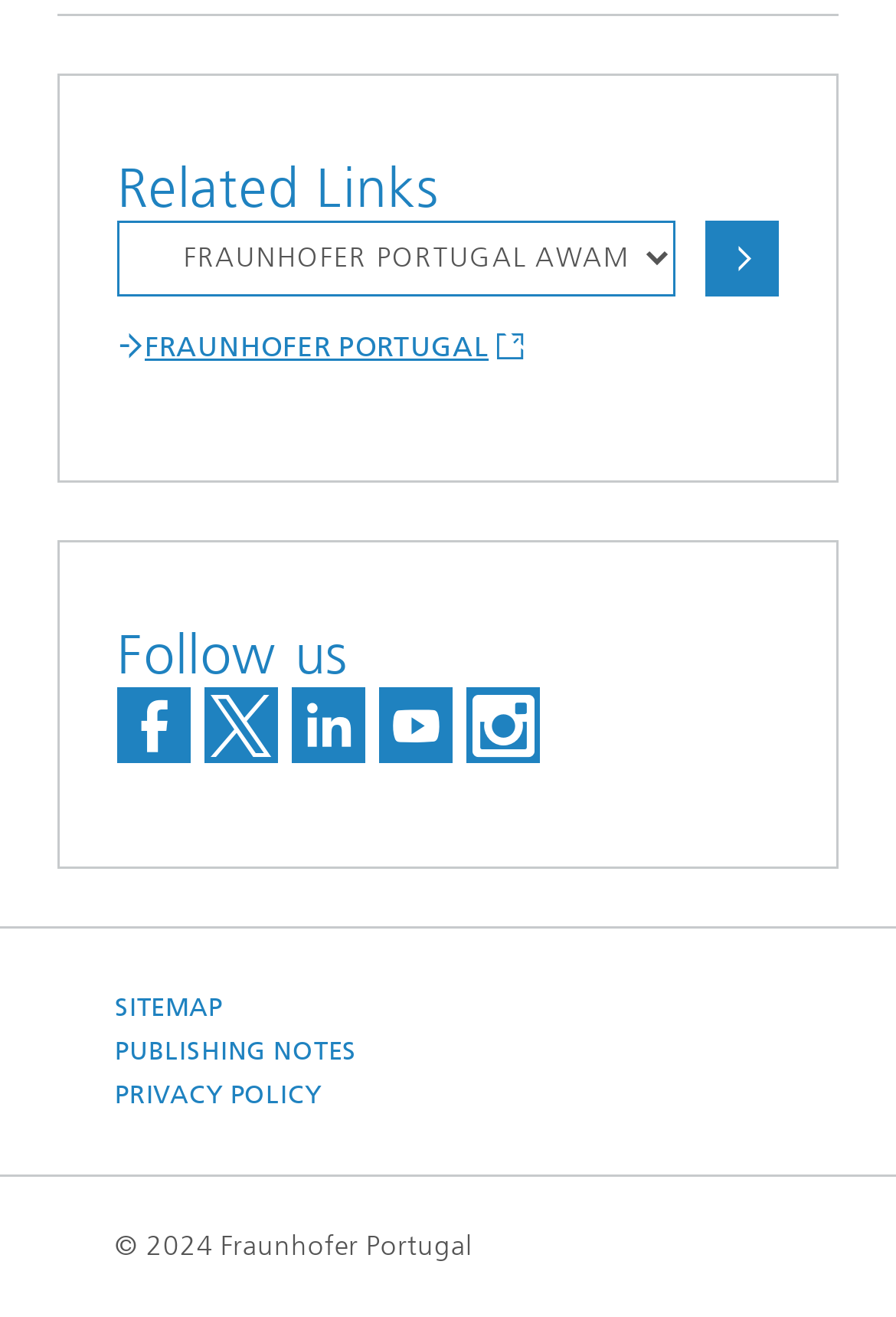How many social media links are available?
Using the image, elaborate on the answer with as much detail as possible.

The social media links are represented by icons '', '', '', '', and '', which are located below the 'Follow us' heading, indicating that there are 5 social media links available.